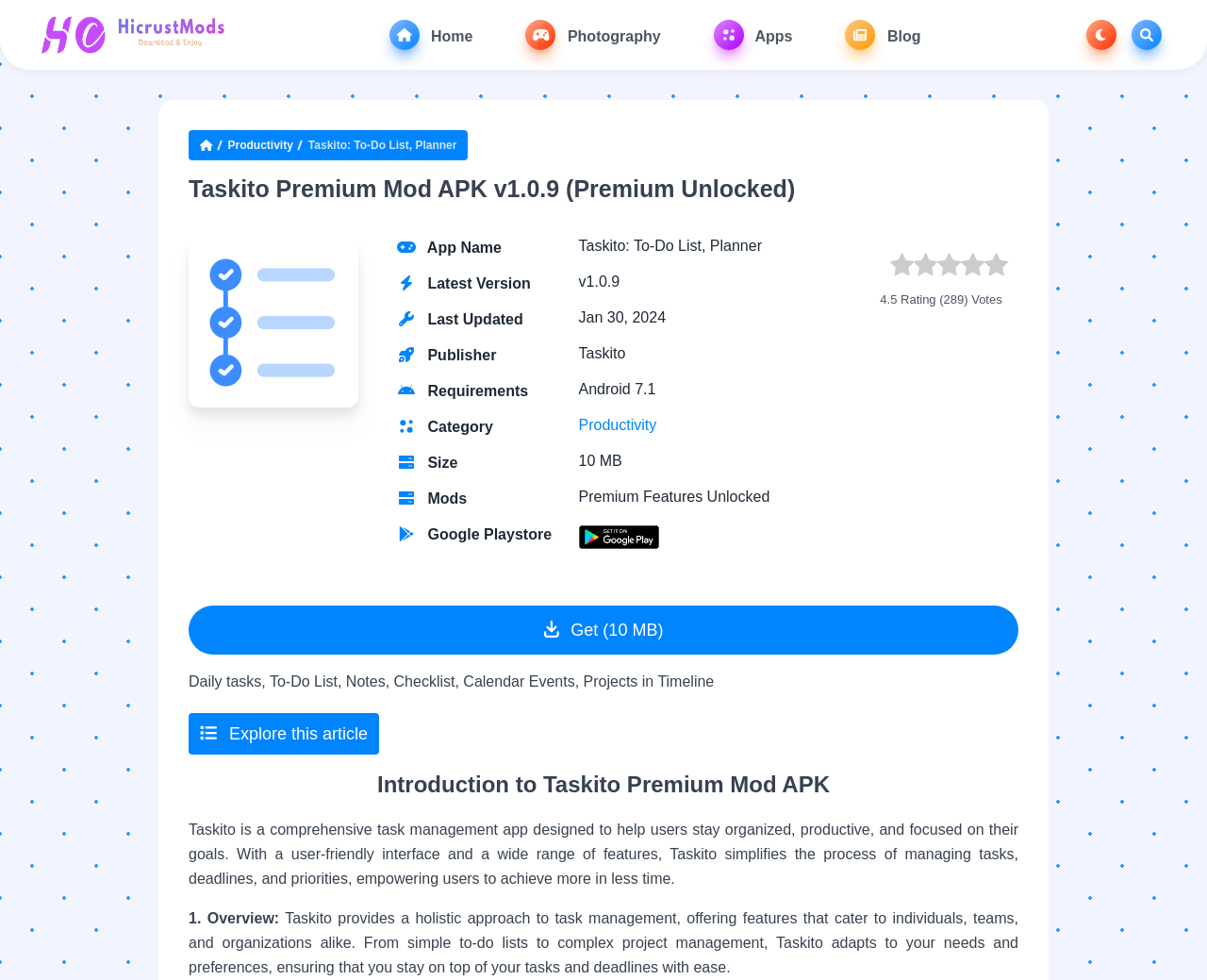Please identify the bounding box coordinates of the element that needs to be clicked to perform the following instruction: "Switch to Dark Mode".

[0.9, 0.02, 0.925, 0.051]